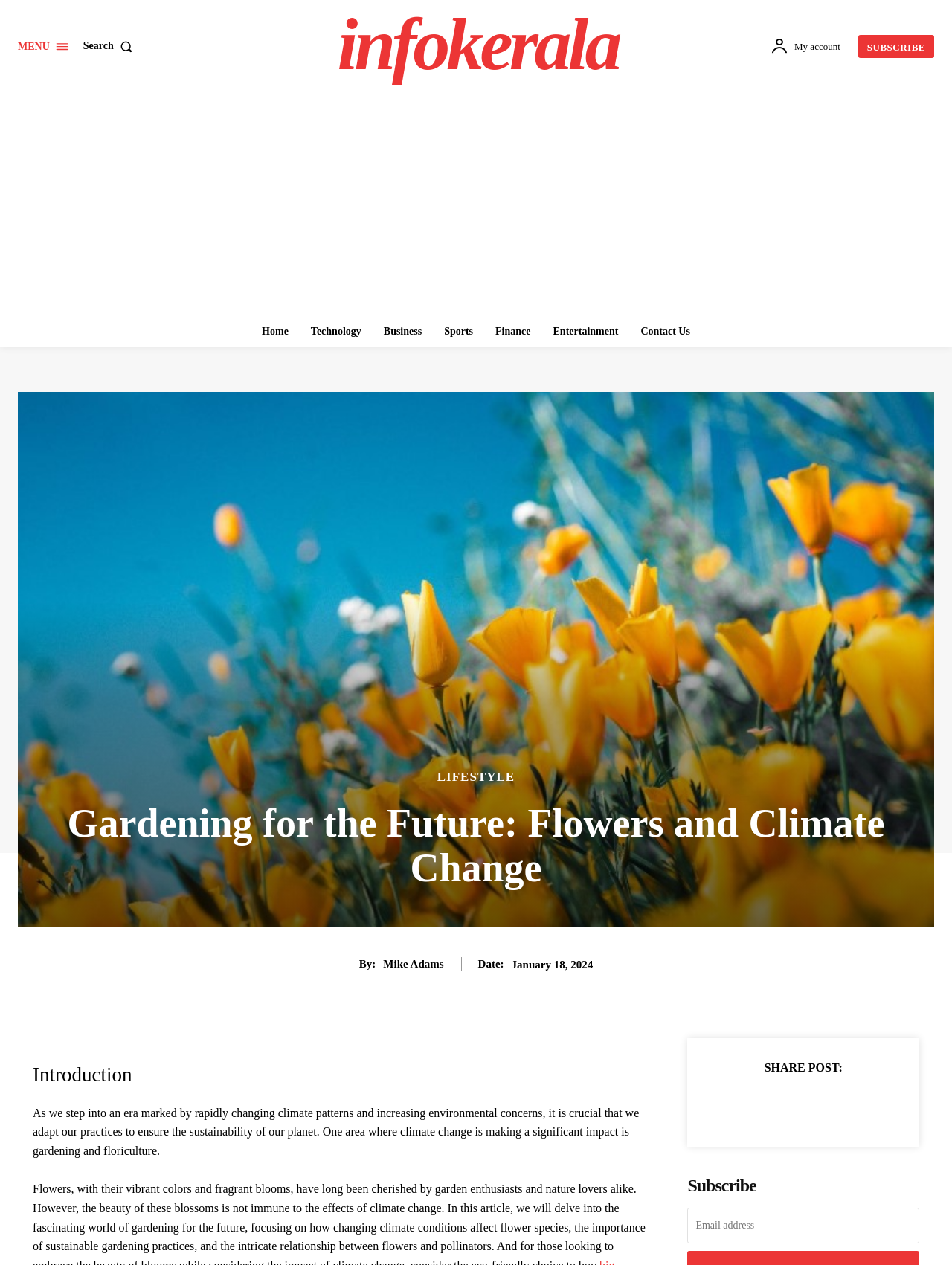What is the purpose of the 'Subscribe' section?
Using the visual information from the image, give a one-word or short-phrase answer.

To receive updates